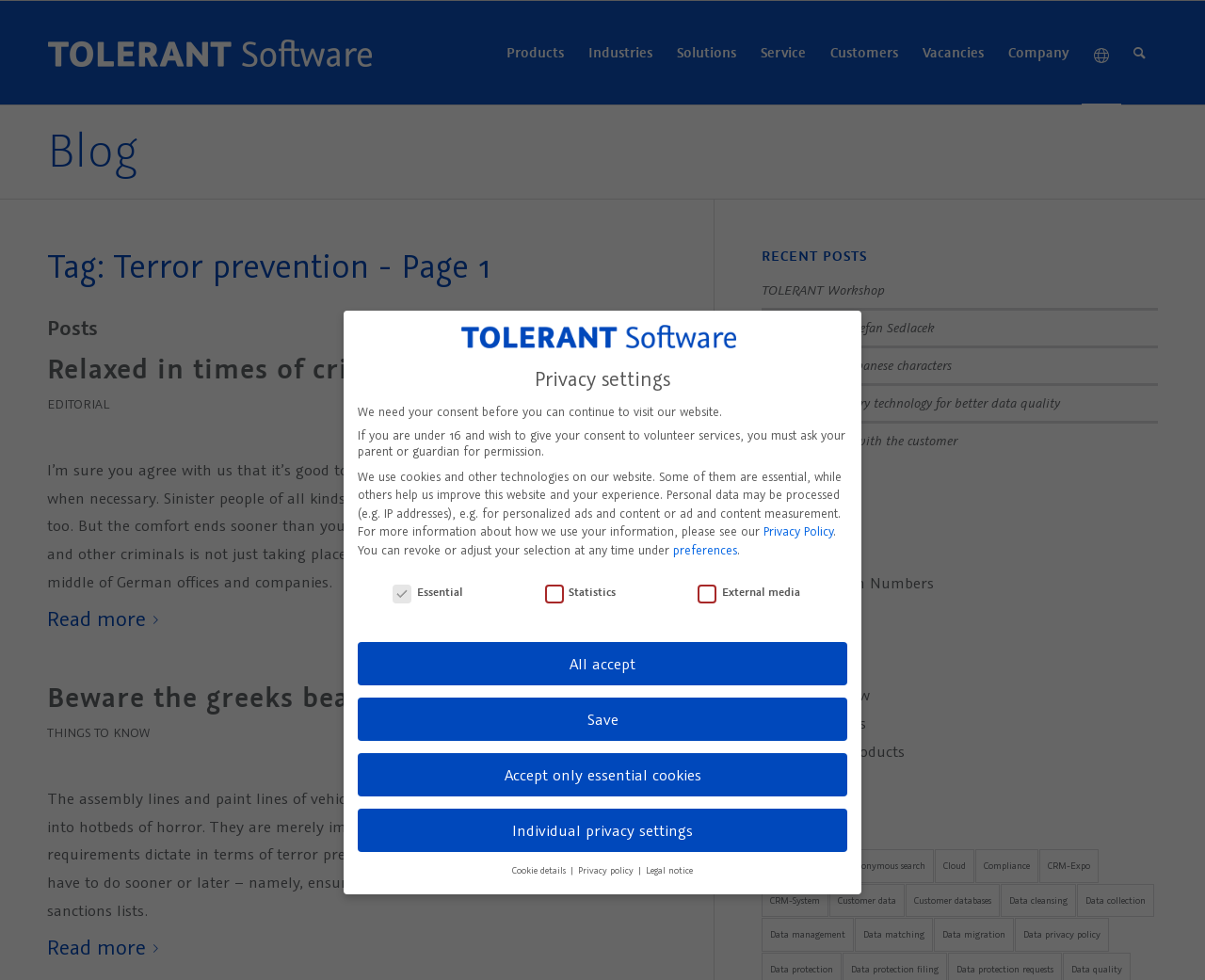Based on the element description, predict the bounding box coordinates (top-left x, top-left y, bottom-right x, bottom-right y) for the UI element in the screenshot: Interview with Stefan Sedlacek

[0.632, 0.325, 0.776, 0.343]